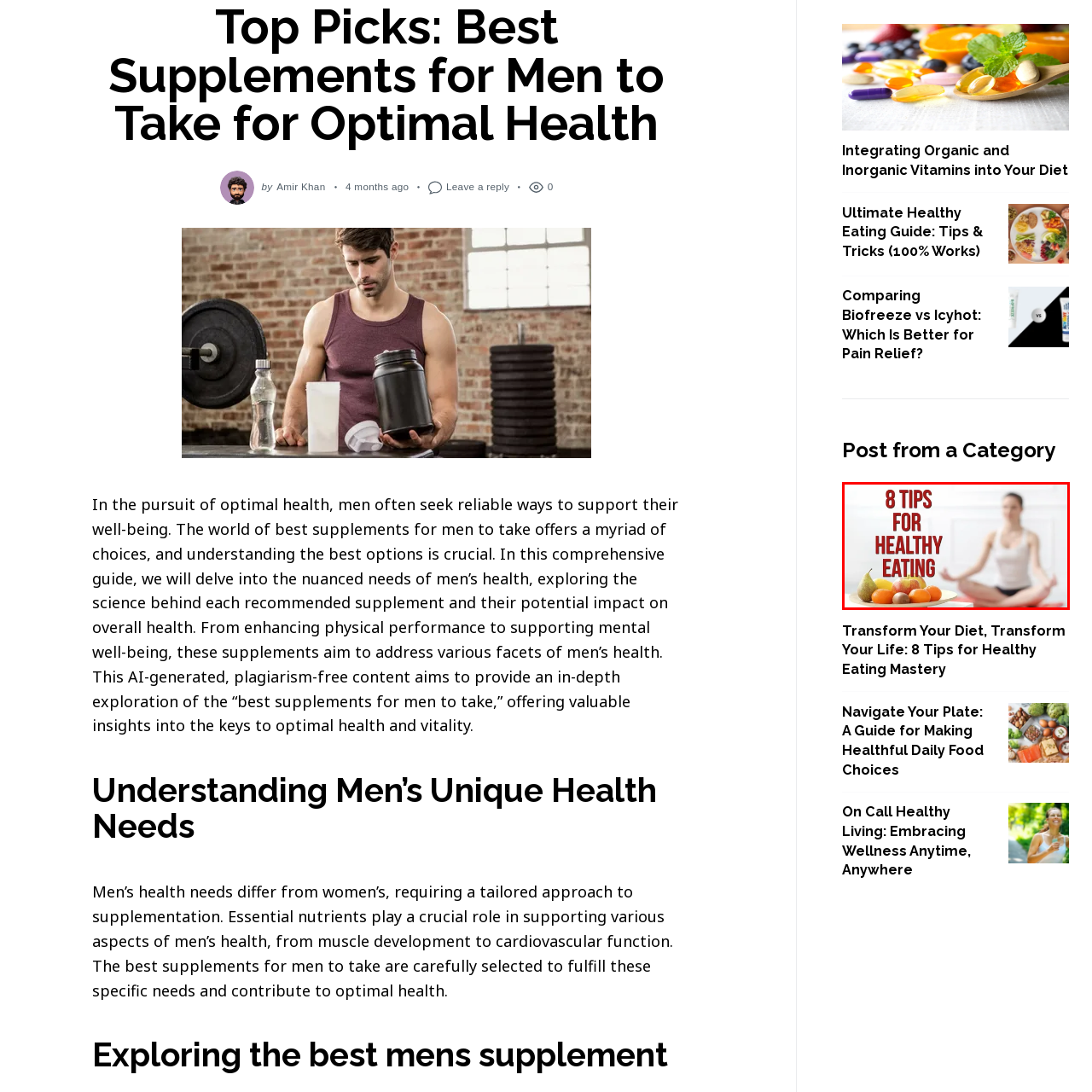Focus your attention on the picture enclosed within the red border and formulate a detailed answer to the question below, using the image as your primary reference: 
What is the main theme of the image?

The image combines the concepts of wellness and nutrition, suggesting that mindfulness and dietary awareness are interconnected and essential for a holistic approach to health, with the bold text overlay '8 TIPS FOR HEALTHY EATING' further reinforcing this theme.